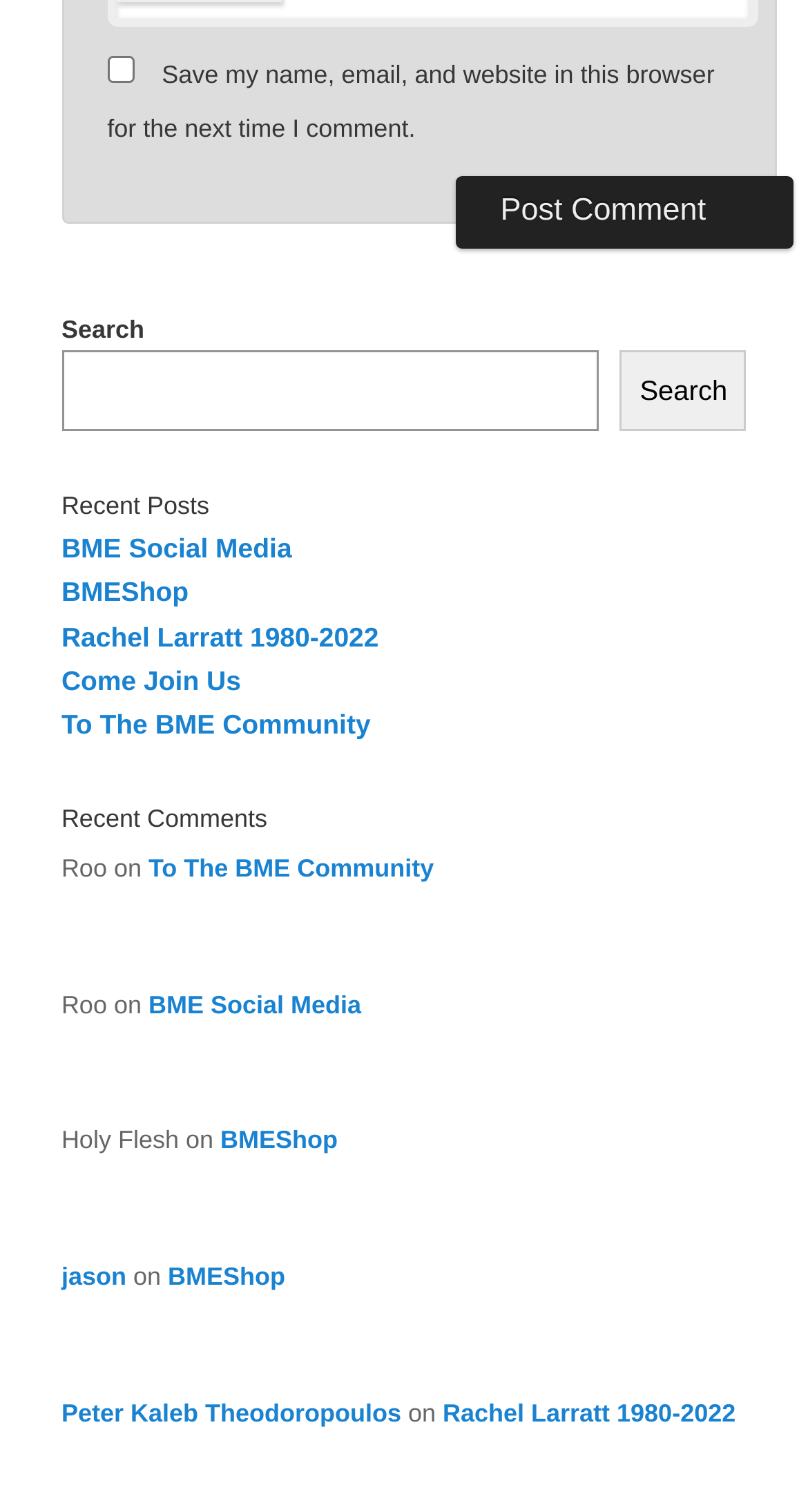Use a single word or phrase to answer the question: What is the function of the button at the top right?

Post Comment